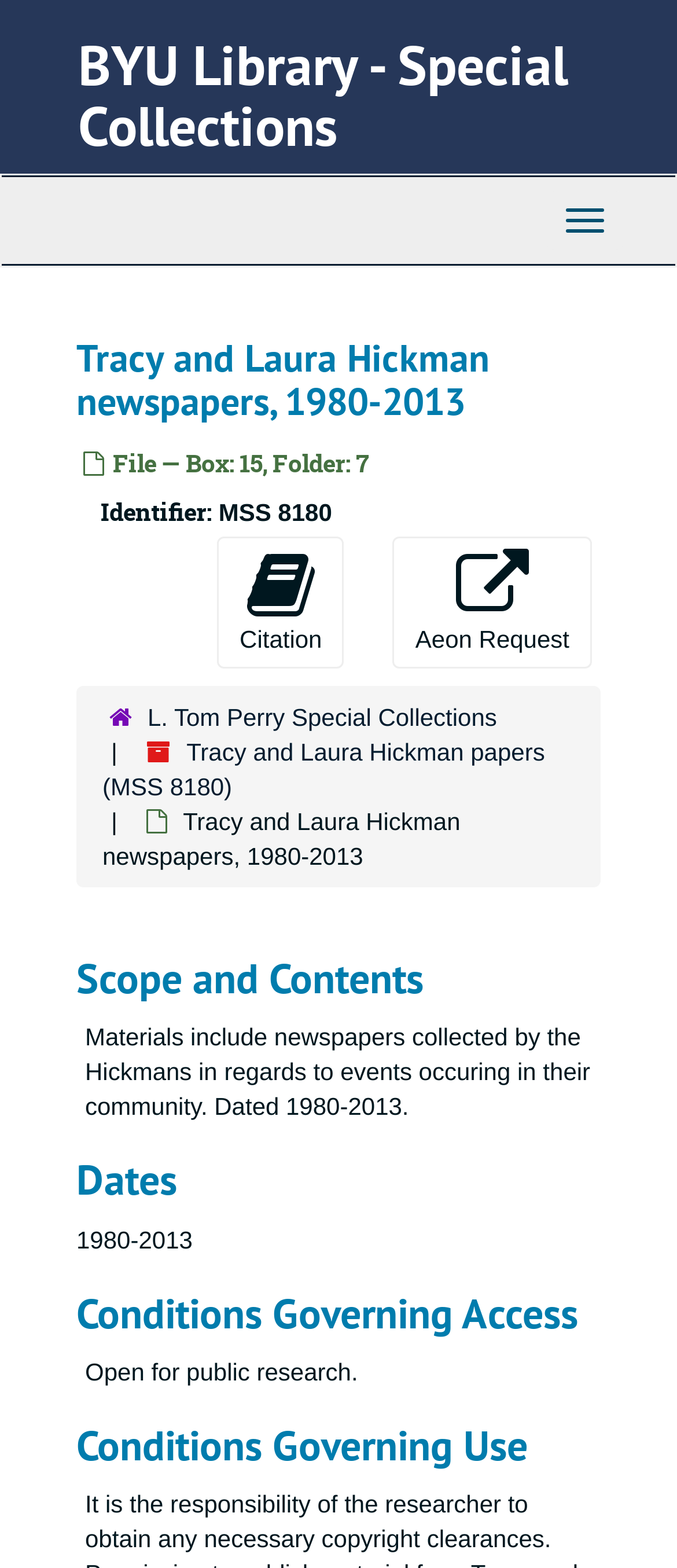Please find the bounding box coordinates of the element that you should click to achieve the following instruction: "Request through 'Aeon Request'". The coordinates should be presented as four float numbers between 0 and 1: [left, top, right, bottom].

[0.58, 0.342, 0.874, 0.426]